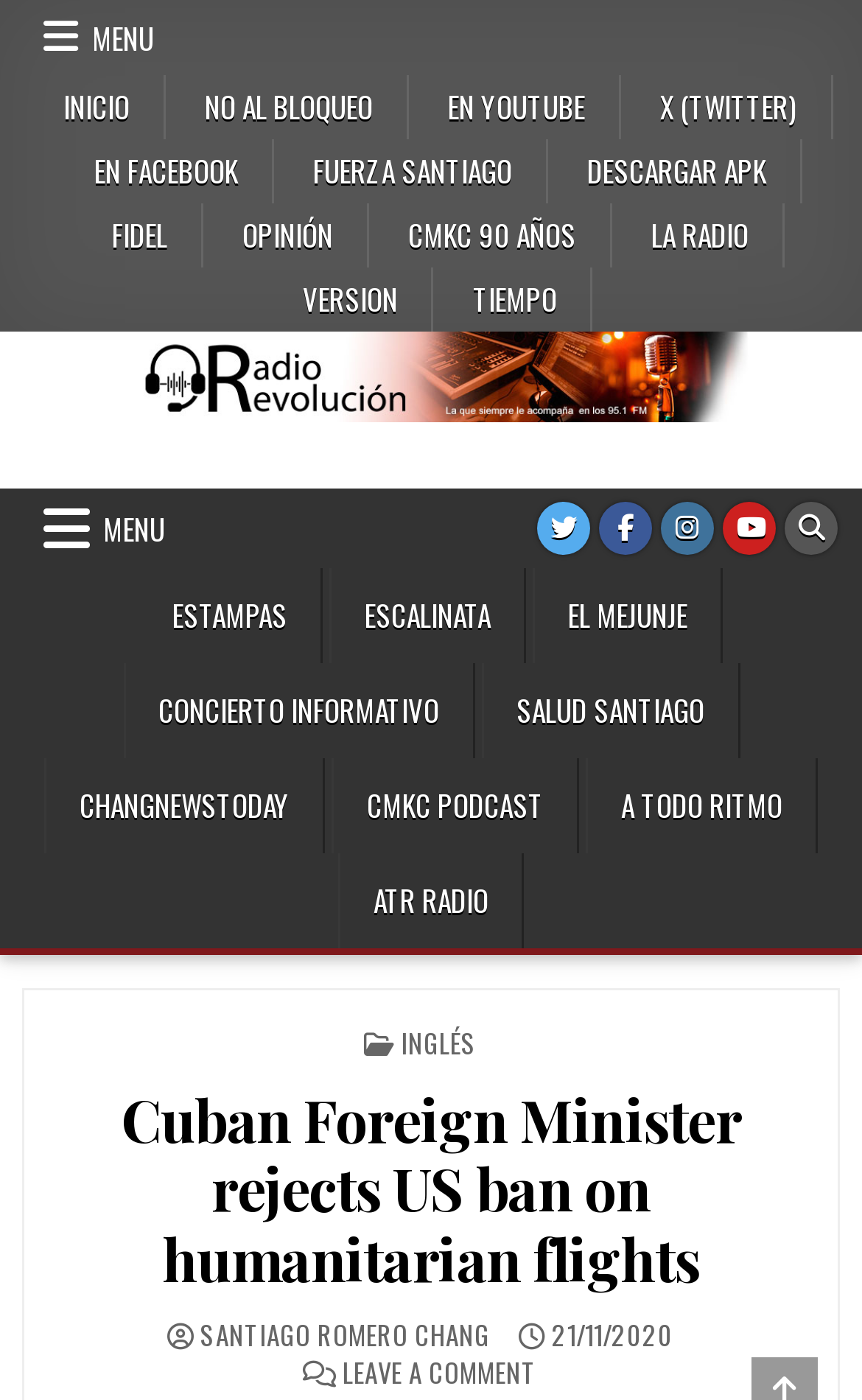Identify the webpage's primary heading and generate its text.

CMKC Radio Revolución